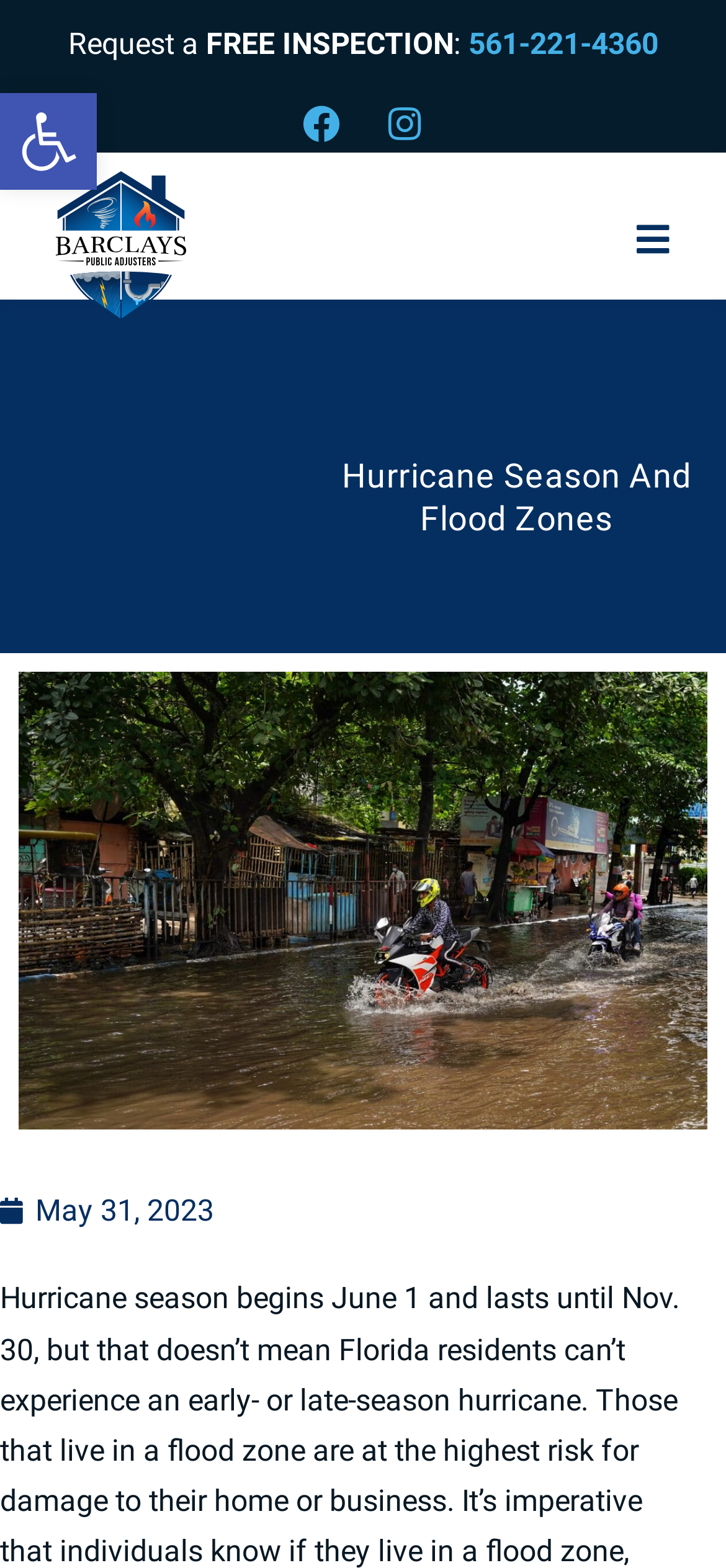Identify the bounding box coordinates for the UI element that matches this description: "Instagram".

[0.506, 0.055, 0.609, 0.103]